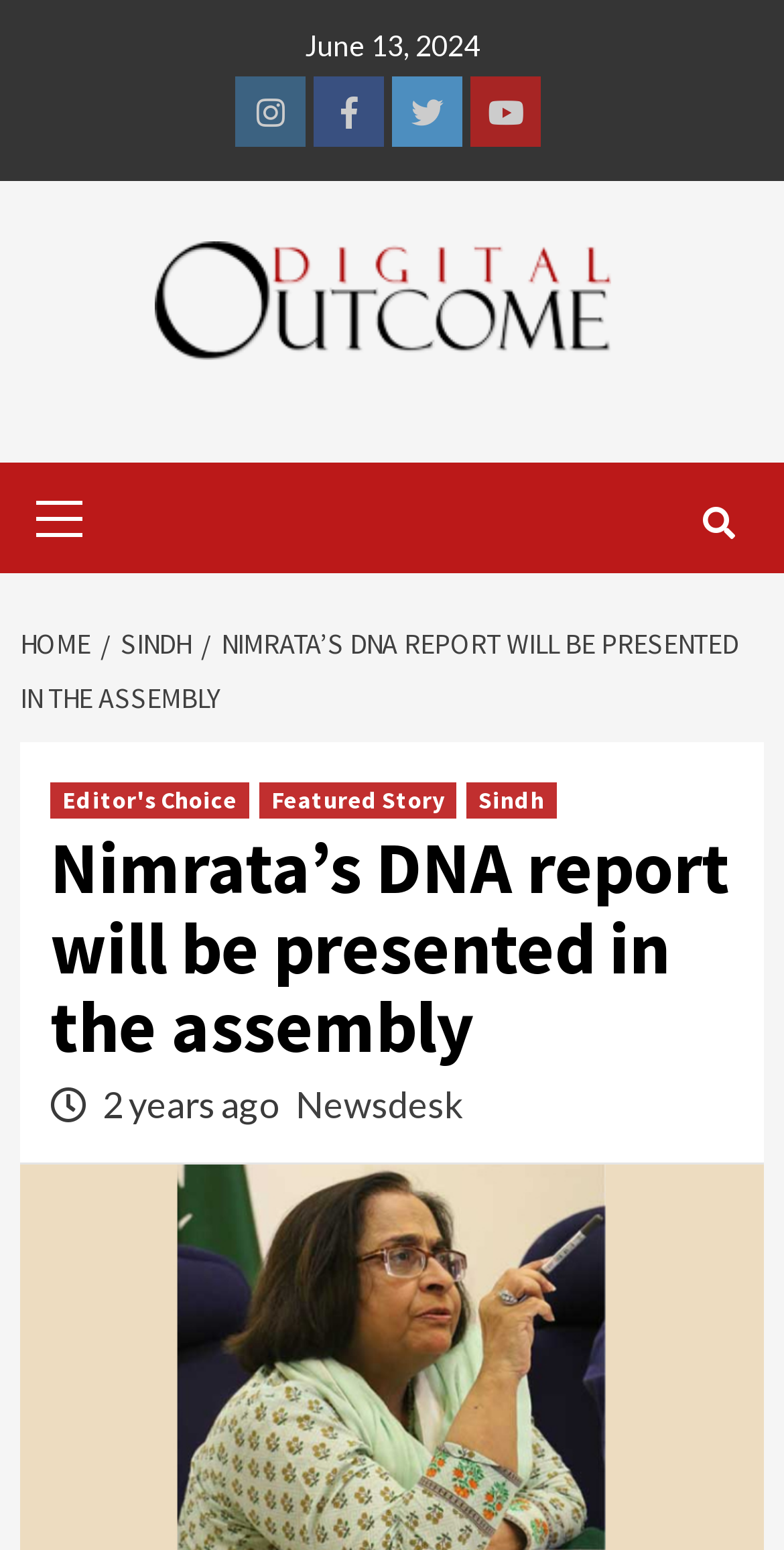Please identify the bounding box coordinates for the region that you need to click to follow this instruction: "Visit Daily Outcome homepage".

[0.196, 0.156, 0.778, 0.232]